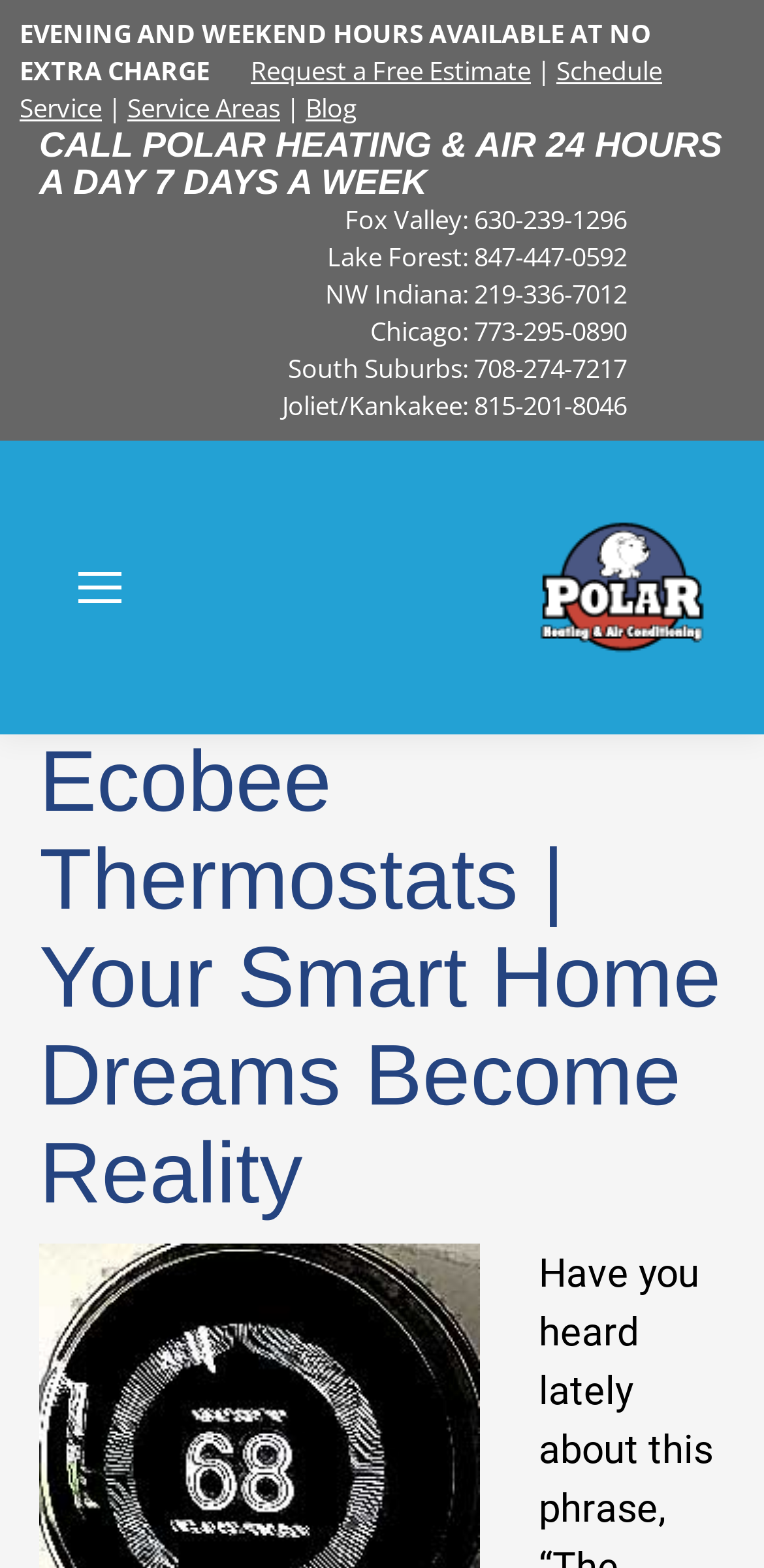Give a one-word or short phrase answer to this question: 
What is the 'Schedule Service' link used for?

To schedule a service